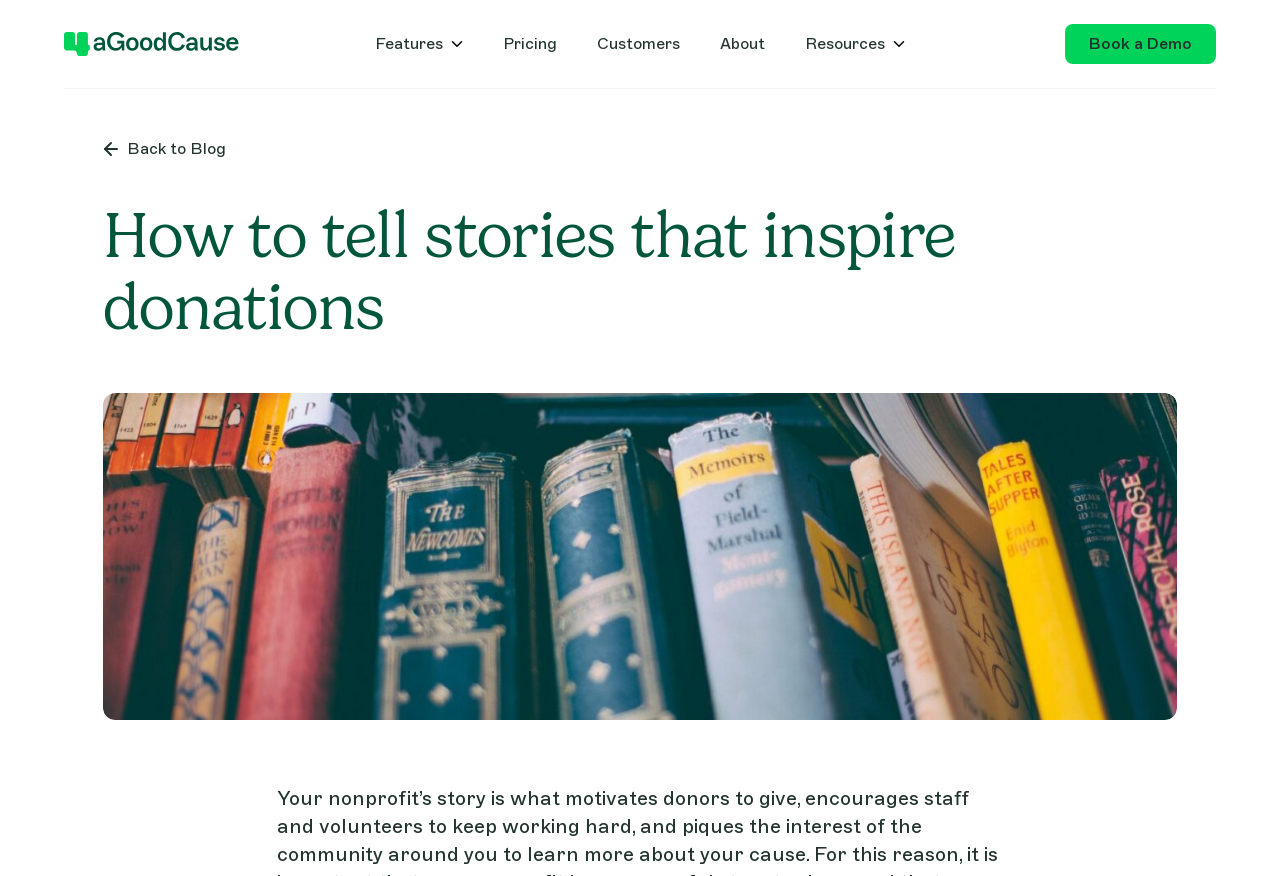What is the purpose of the webpage?
Look at the image and respond with a one-word or short-phrase answer.

To inspire donations